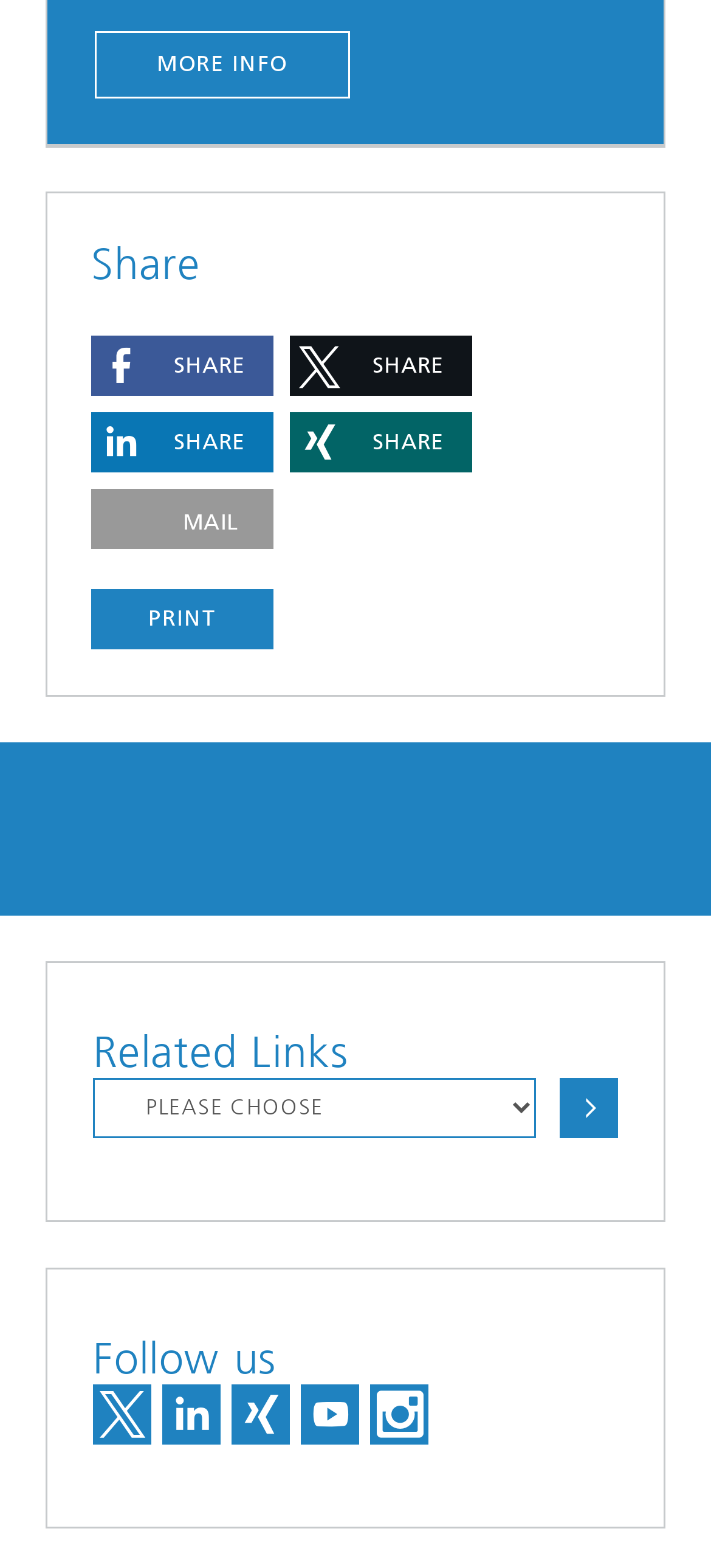Determine the bounding box coordinates of the clickable element necessary to fulfill the instruction: "Share on Facebook". Provide the coordinates as four float numbers within the 0 to 1 range, i.e., [left, top, right, bottom].

[0.128, 0.214, 0.385, 0.252]